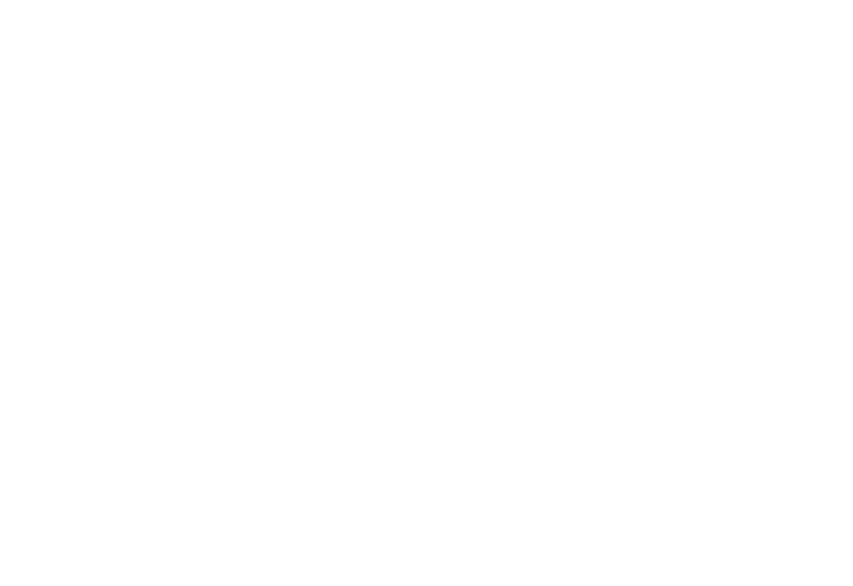What is the purpose of automating tasks in Pipedrive?
From the image, respond using a single word or phrase.

Enhance productivity